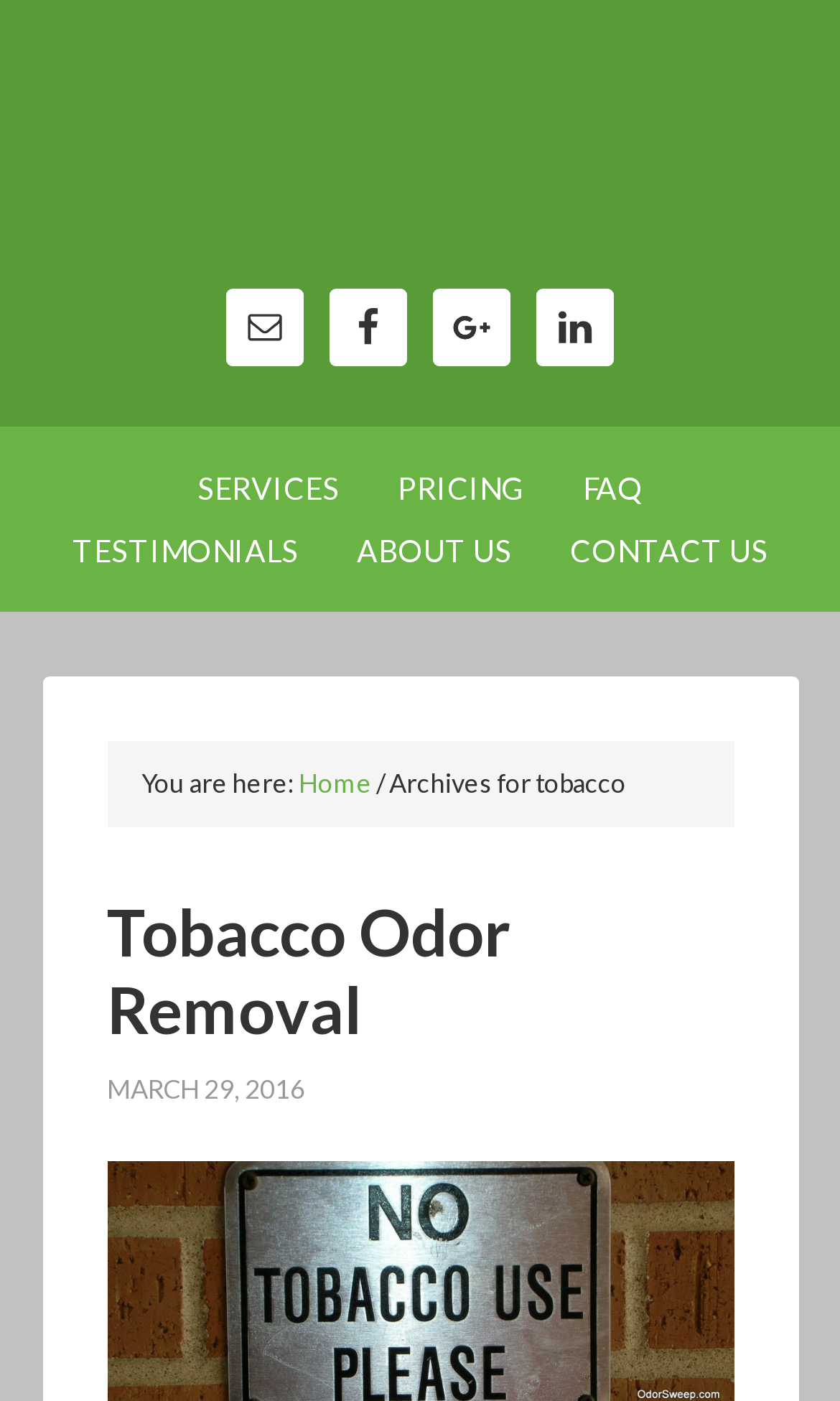Provide a comprehensive description of the webpage.

The webpage is titled "tobacco Archives - Odorsweep.com" and appears to be an archive page for articles related to tobacco odor removal. At the top of the page, there is a header section with a link to the website's homepage, "ODORSWEEP.COM", and a set of social media links, including "Email", "Facebook", "Google+", and "LinkedIn", each accompanied by an icon.

Below the header section, there is a main navigation menu with links to various pages, including "SERVICES", "PRICING", "FAQ", "TESTIMONIALS", "ABOUT US", and "CONTACT US". 

The main content area of the page is divided into two sections. On the left, there is a breadcrumb trail showing the current page's location, with links to "Home" and a separator. On the right, there is a heading "Tobacco Odor Removal" with a link to the same title, and a timestamp "MARCH 29, 2016" below it. The page appears to be a single article or post, with no other content or images besides the social media icons and the timestamp.